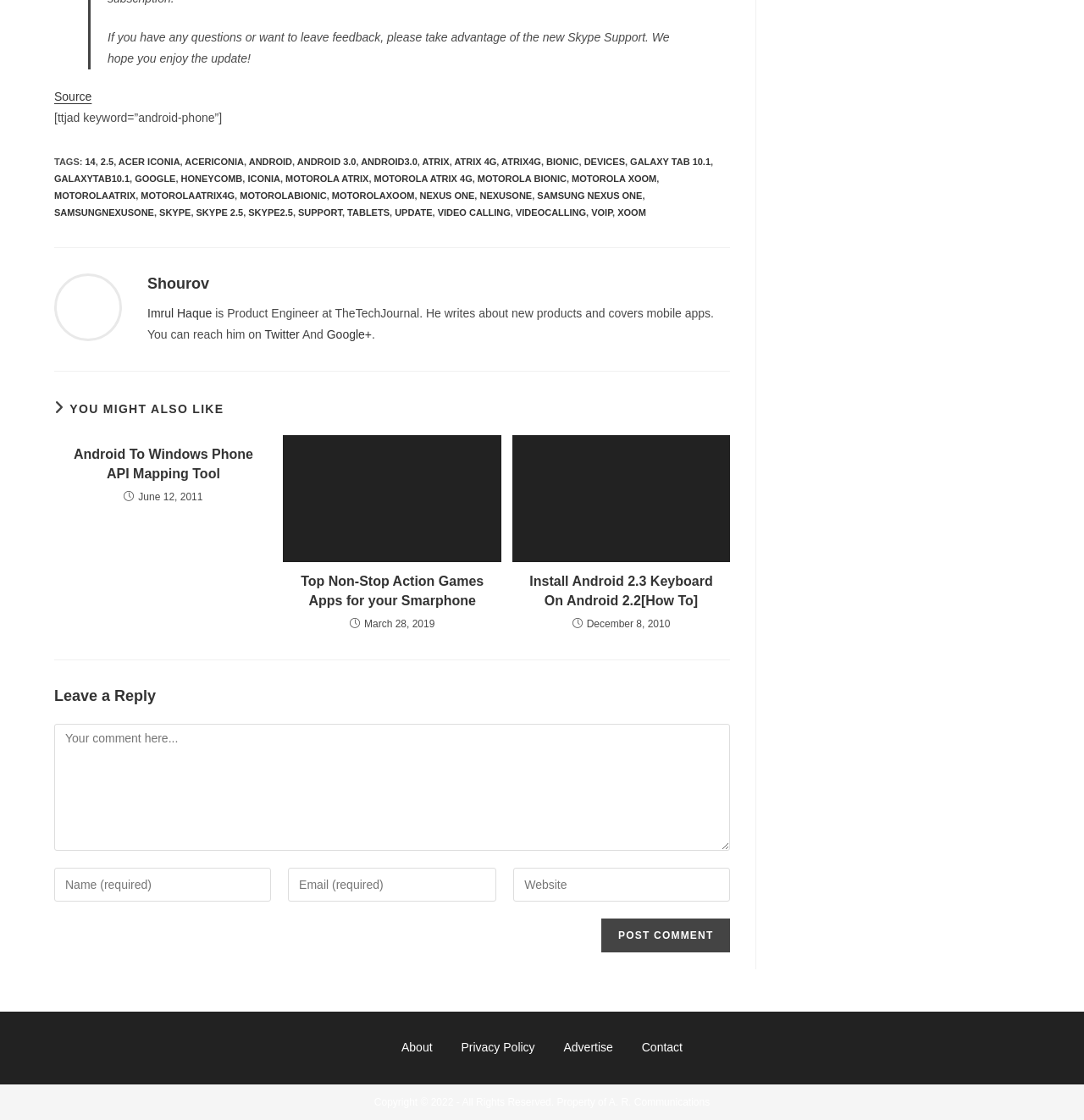What is the author's name?
Answer the question with a single word or phrase, referring to the image.

Shourov